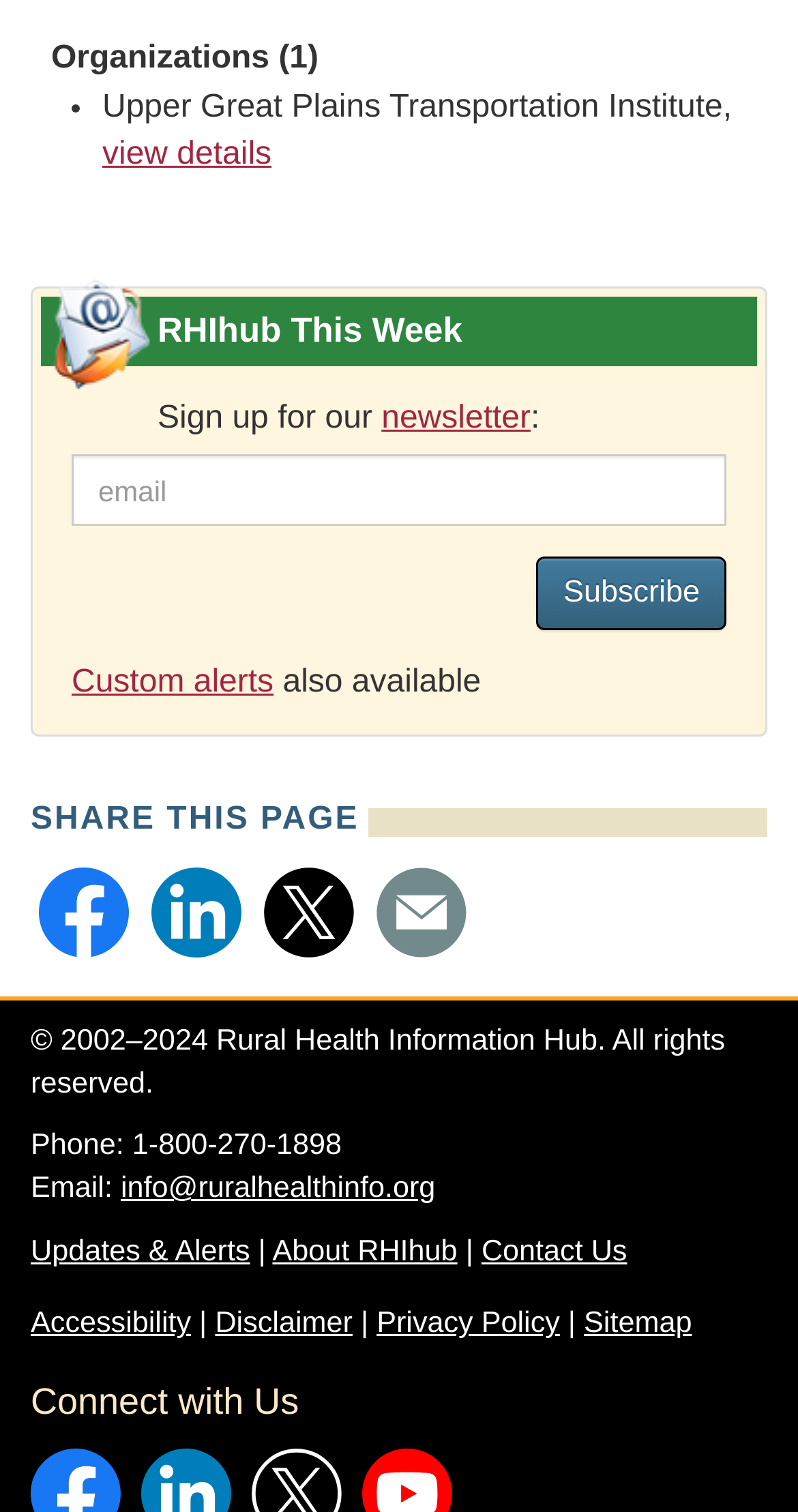Please respond to the question using a single word or phrase:
What is the phone number of the Rural Health Information Hub?

1-800-270-1898